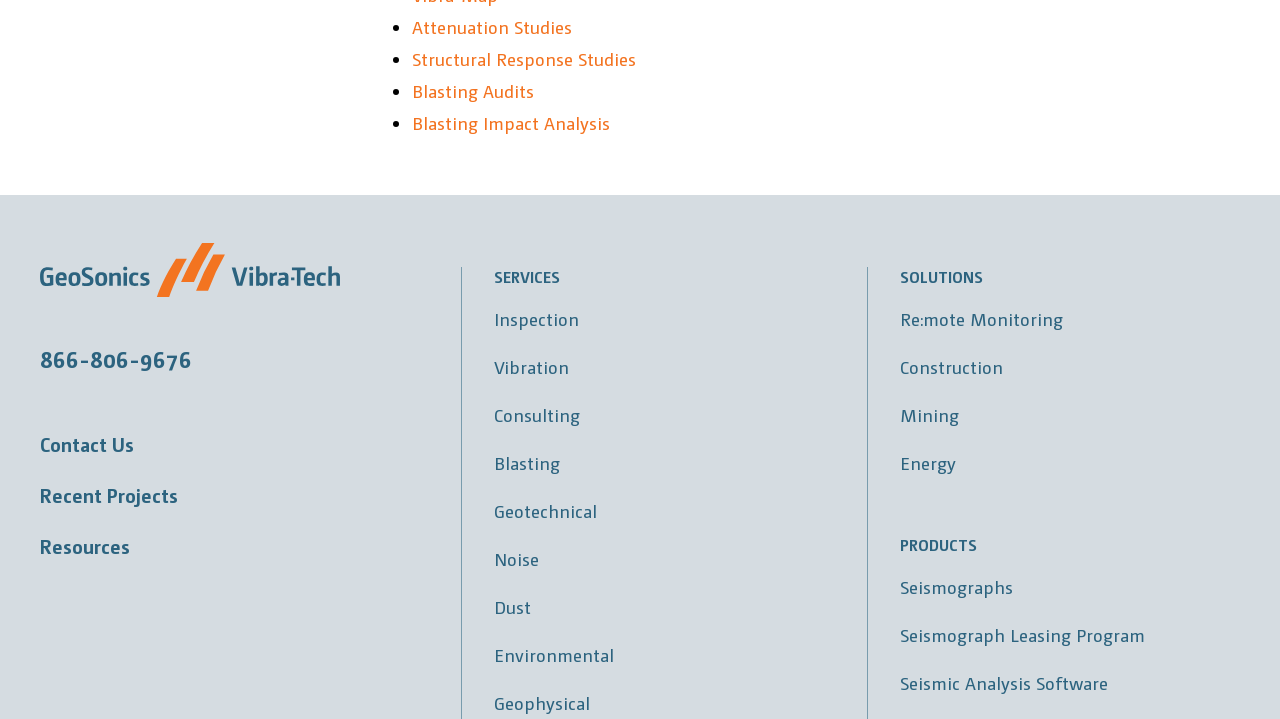What are the services offered by GeoSonics/Vibra-Tech?
Look at the image and provide a short answer using one word or a phrase.

Inspection, Vibration, Consulting, Blasting, Geotechnical, Noise, Dust, Environmental, Geophysical